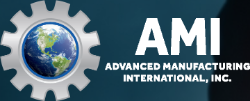Offer a detailed explanation of what is depicted in the image.

The image features the logo of Advanced Manufacturing International, Inc. (AMI), prominently displaying the acronym "AMI" in bold, modern typography. The logo is set against a sleek, dark background, which enhances its visibility. Behind the letters is a circular gear motif, symbolizing industry and engineering, encapsulating a representation of Earth, indicating AMI's global focus on advancing manufacturing innovations. Below the acronym, the full name "Advanced Manufacturing International, Inc." is written in a clean font, further emphasizing the organization's mission to support and accelerate digital transformation within the manufacturing sector. This logo effectively combines elements of technology and global outreach, reflecting AMI's commitment to fostering advancements in the industry.